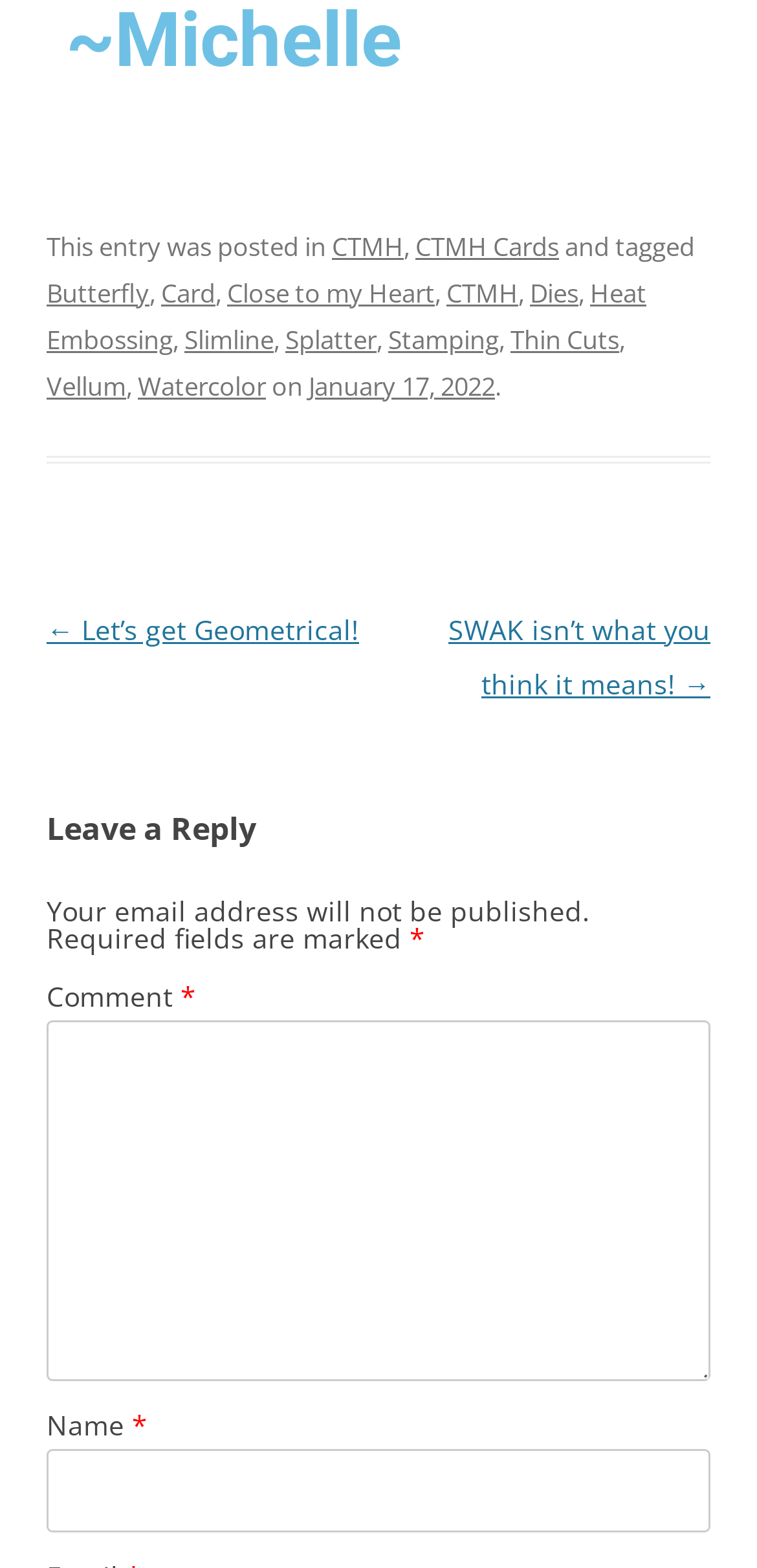Determine the bounding box coordinates of the element's region needed to click to follow the instruction: "Enter a name in the 'Name *' textbox". Provide these coordinates as four float numbers between 0 and 1, formatted as [left, top, right, bottom].

[0.062, 0.924, 0.938, 0.977]